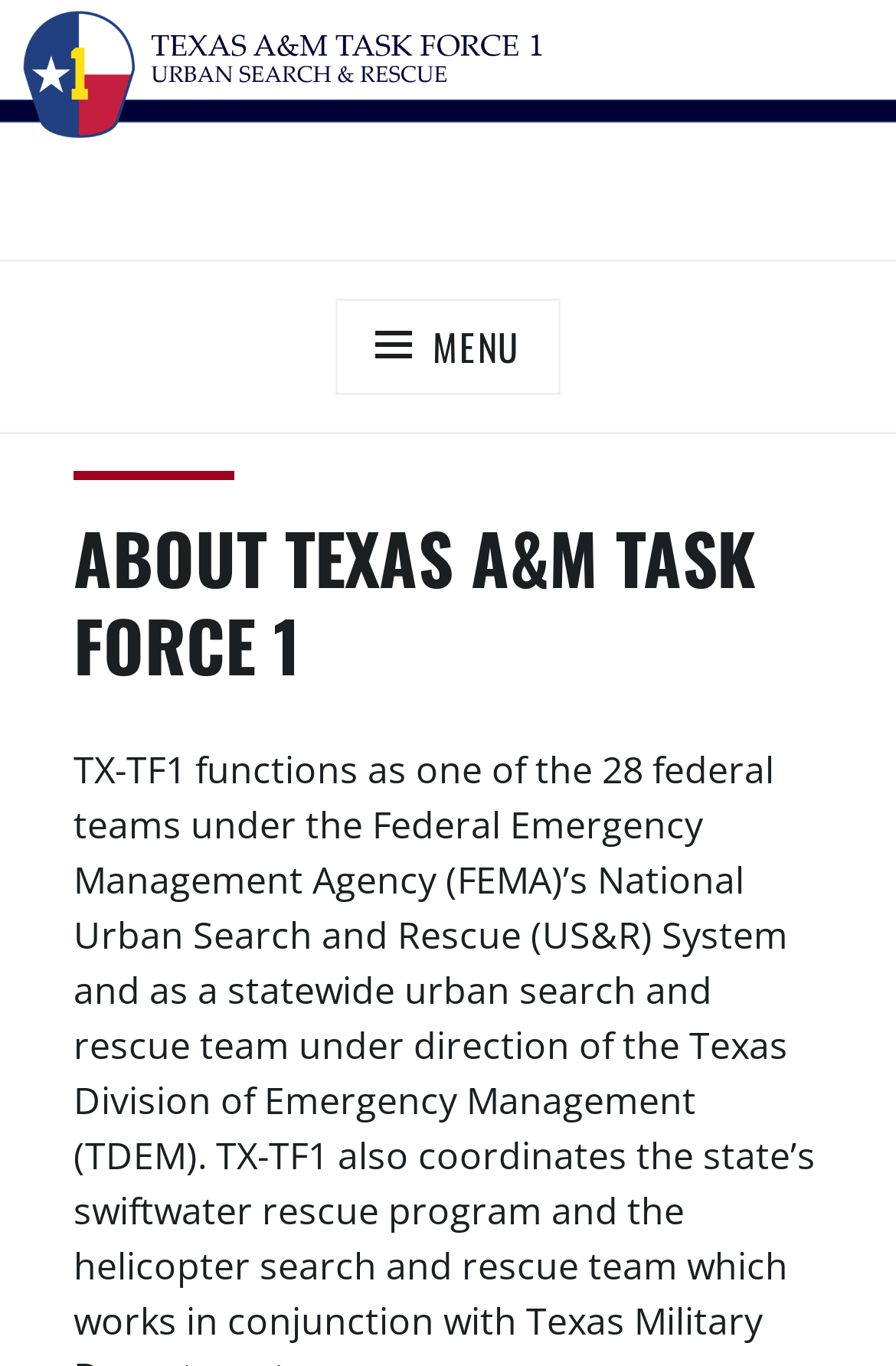Carefully examine the image and provide an in-depth answer to the question: What is the name of the task force?

I found the answer by looking at the link element with the text 'TEXAS A&M TASK FORCE 1' which is a prominent element on the page, indicating that it is the name of the task force.